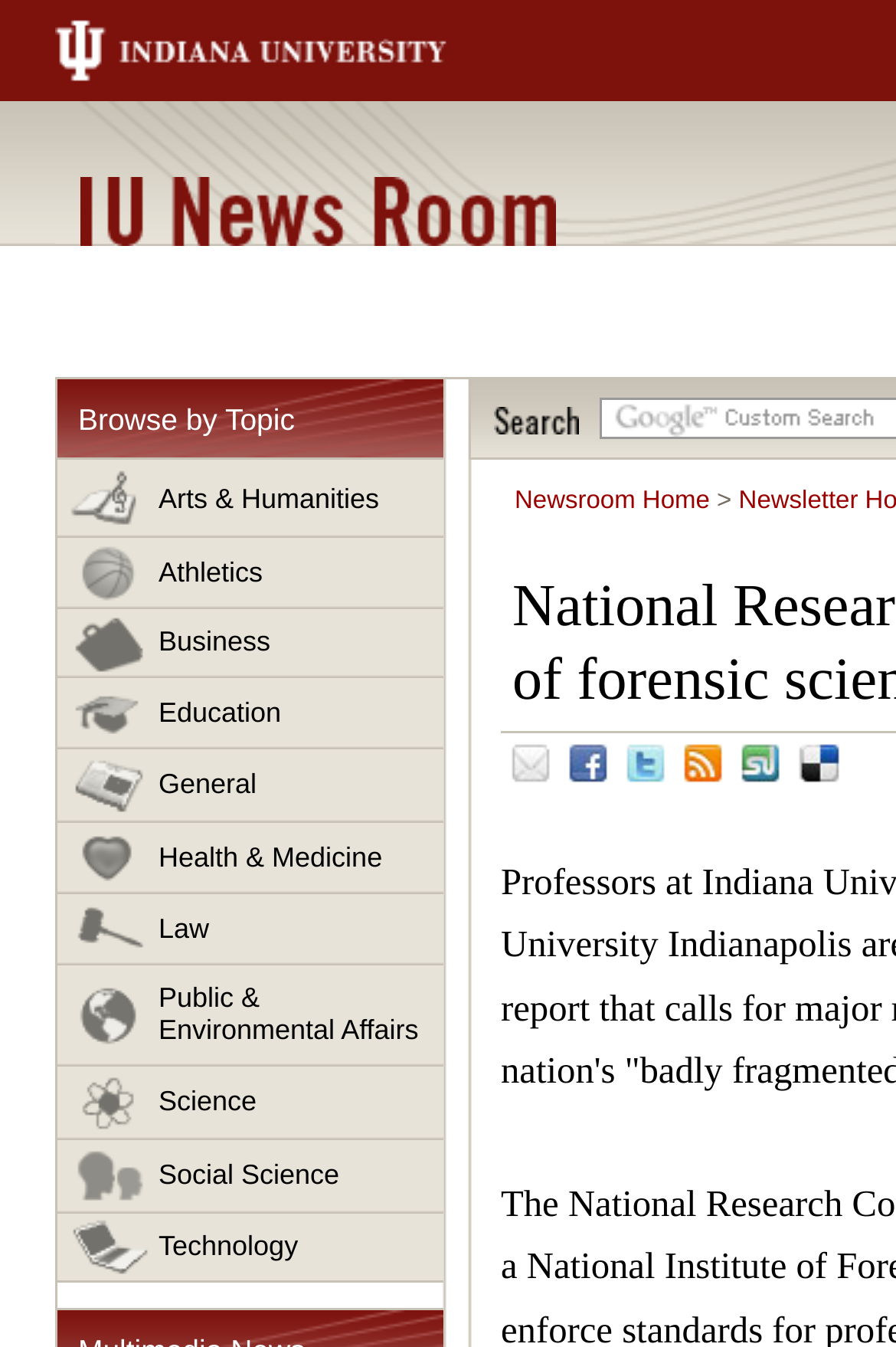What is the primary heading on this webpage?

IU News Room